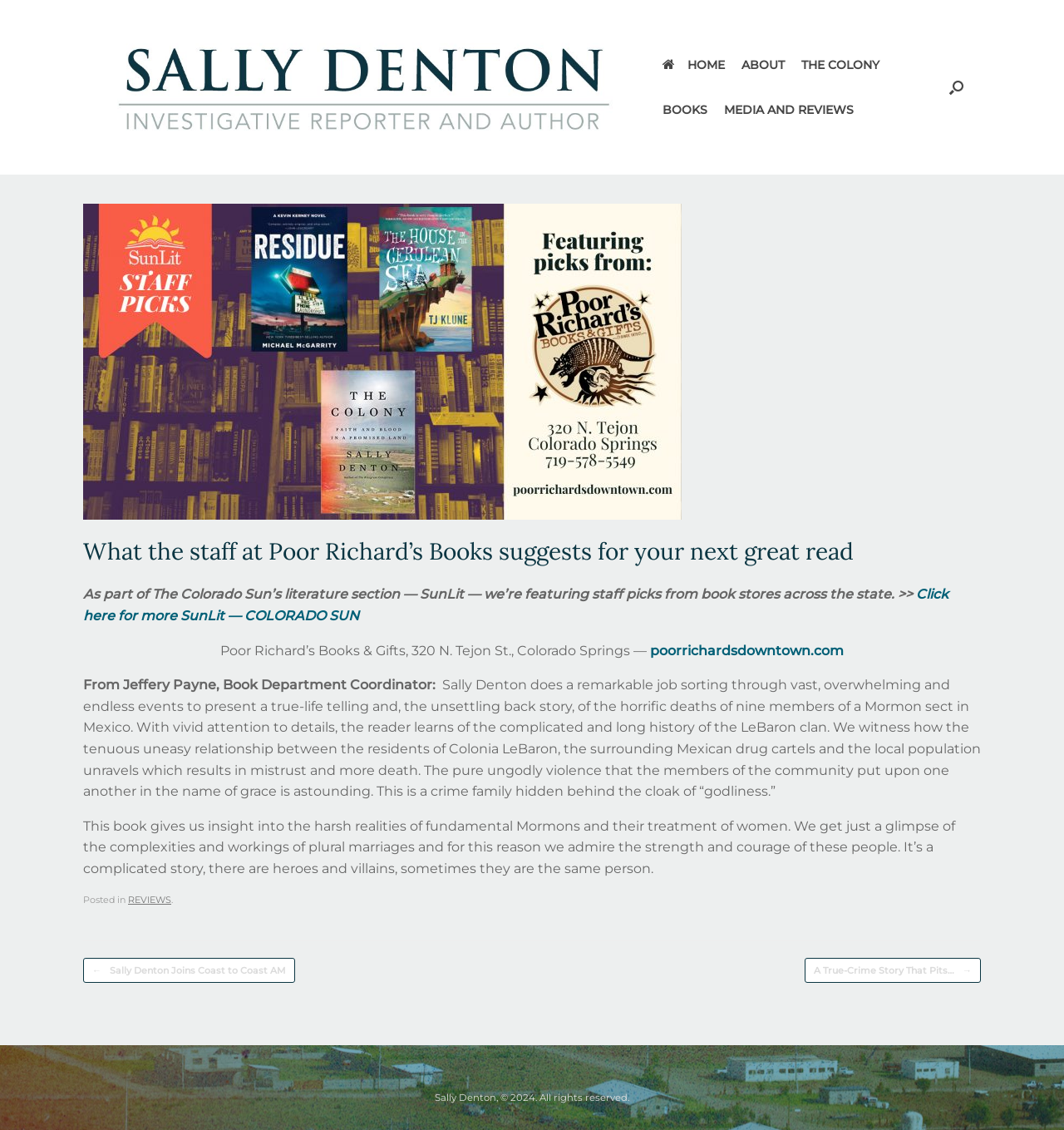Please give the bounding box coordinates of the area that should be clicked to fulfill the following instruction: "Click the HOME link". The coordinates should be in the format of four float numbers from 0 to 1, i.e., [left, top, right, bottom].

[0.615, 0.037, 0.689, 0.077]